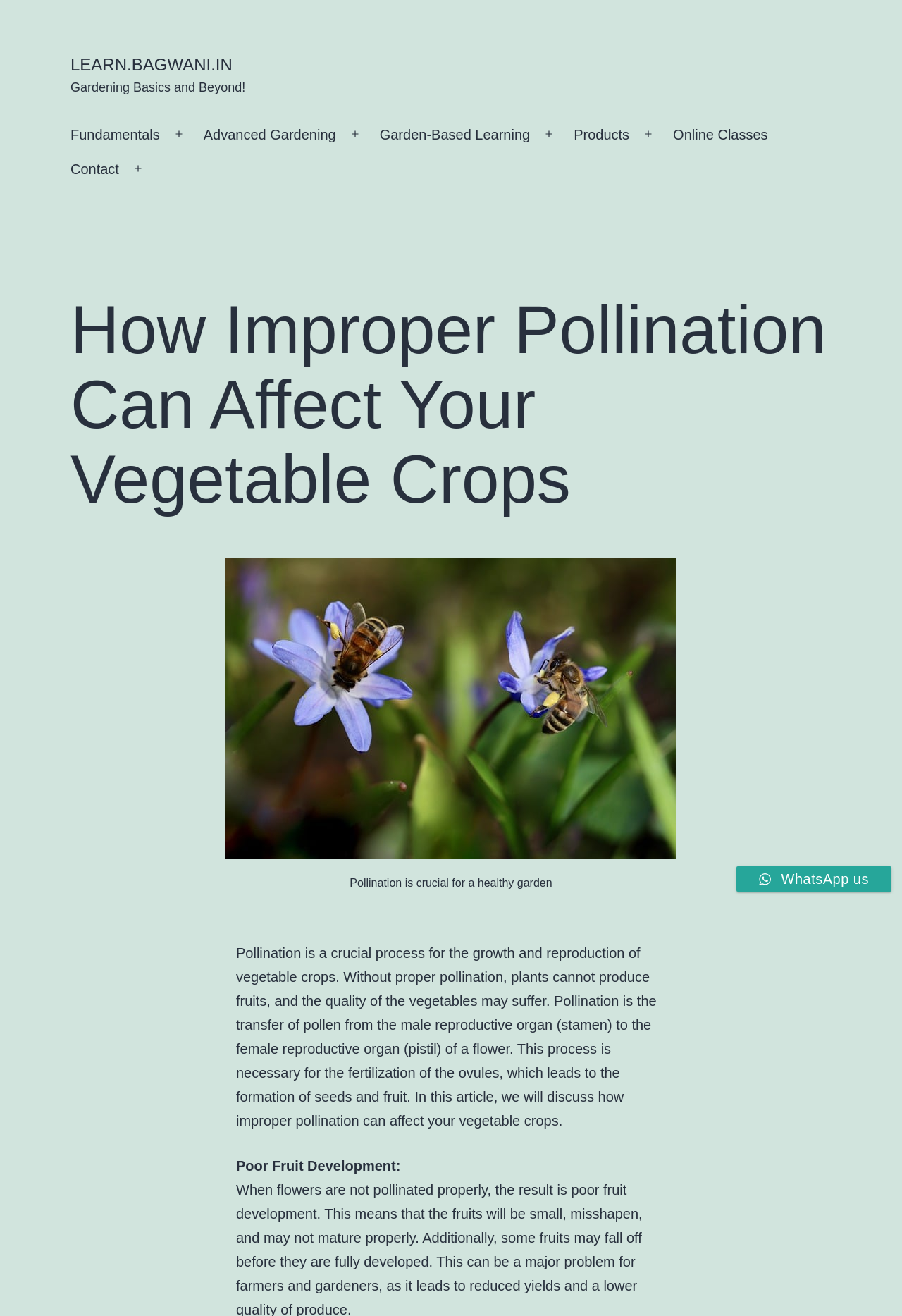Please use the details from the image to answer the following question comprehensively:
What is the purpose of pollination?

According to the webpage's text, 'Pollination is the transfer of pollen from the male reproductive organ (stamen) to the female reproductive organ (pistil) of a flower. This process is necessary for the fertilization of the ovules, which leads to the formation of seeds and fruit.' Therefore, the purpose of pollination is to facilitate the fertilization of ovules.